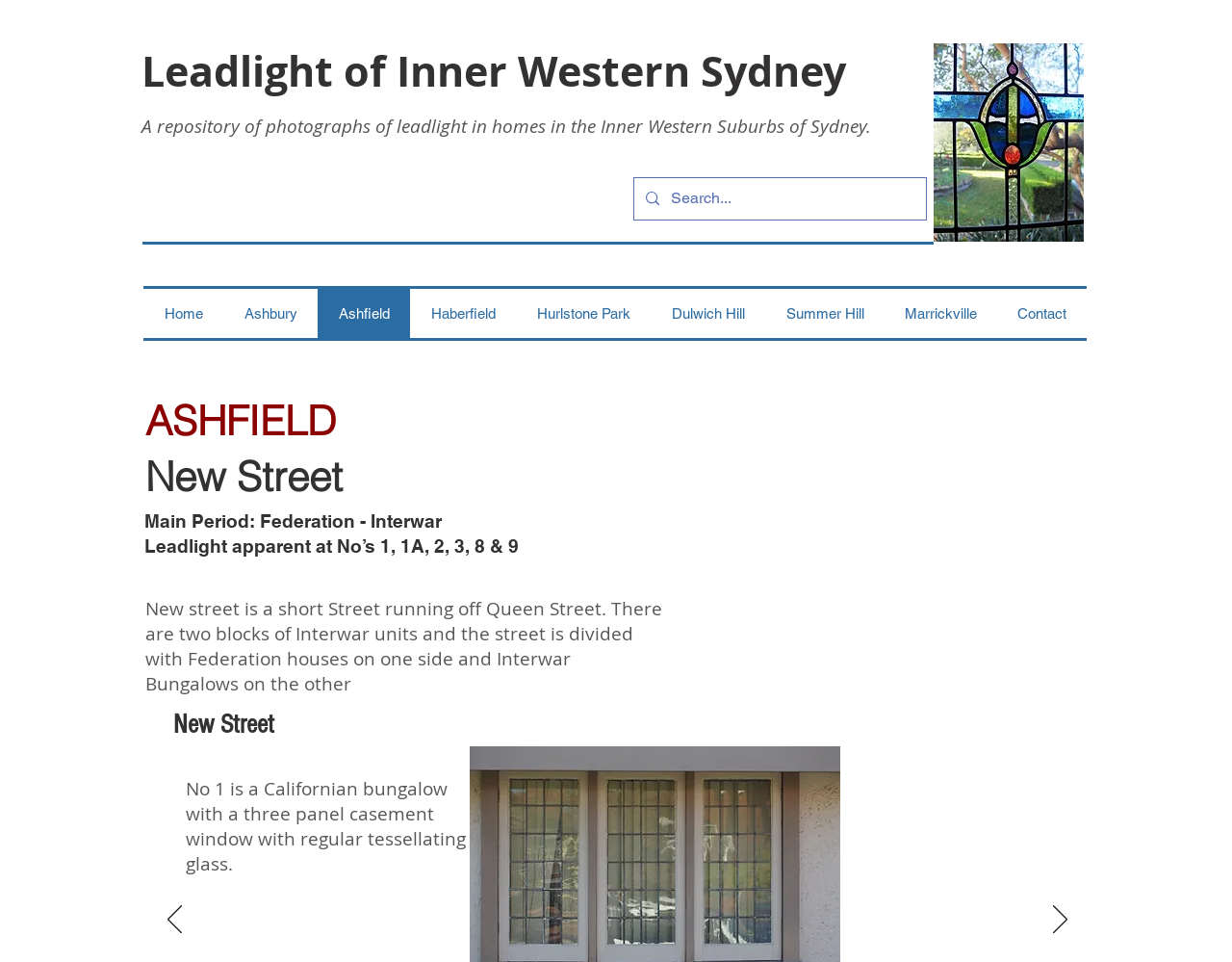Provide the bounding box coordinates of the HTML element described by the text: "Leadlight of Inner Western Sydney". The coordinates should be in the format [left, top, right, bottom] with values between 0 and 1.

[0.115, 0.044, 0.687, 0.103]